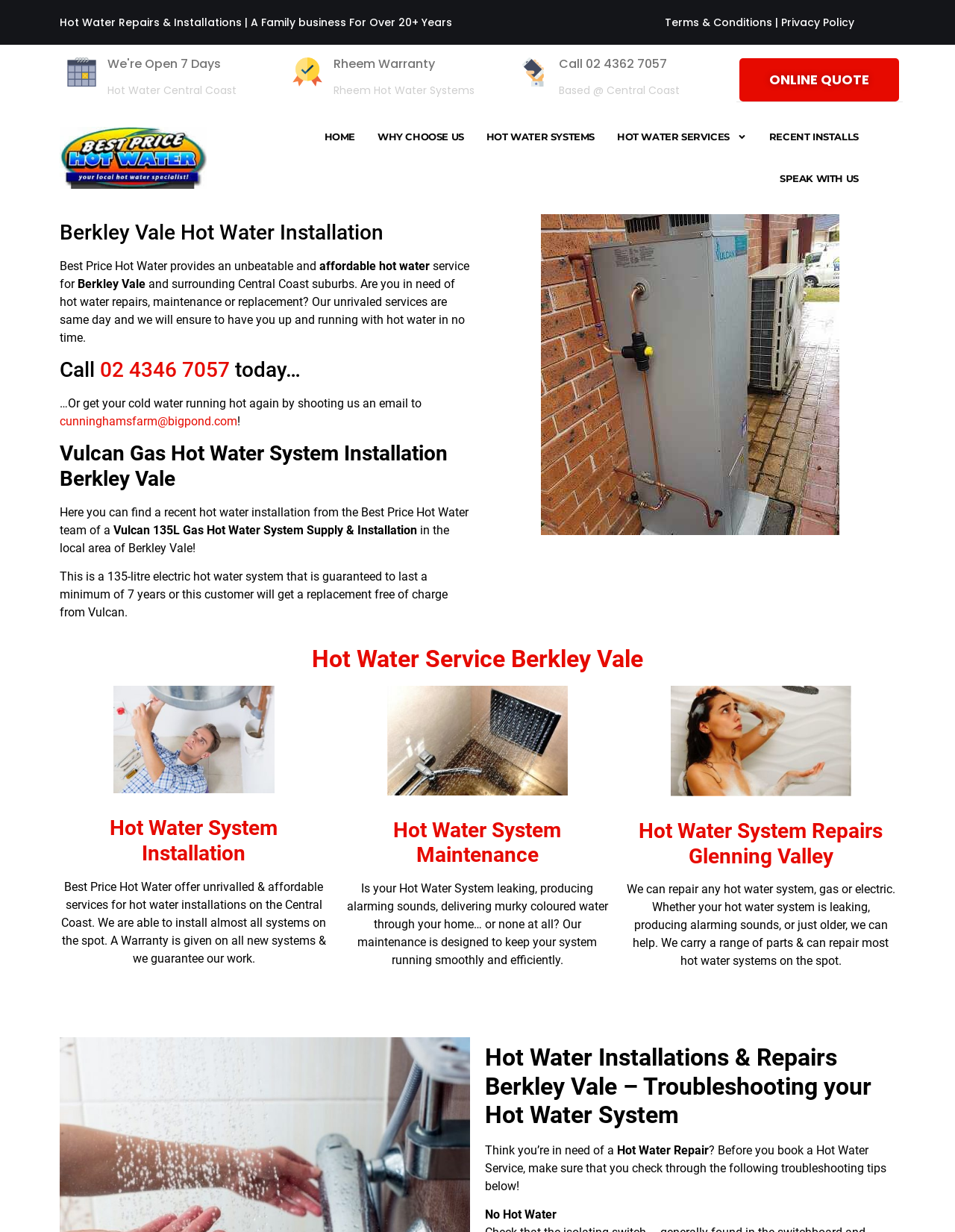Determine the bounding box coordinates for the clickable element to execute this instruction: "Check 'Hot Water 24 Hour Service'". Provide the coordinates as four float numbers between 0 and 1, i.e., [left, top, right, bottom].

[0.543, 0.061, 0.573, 0.073]